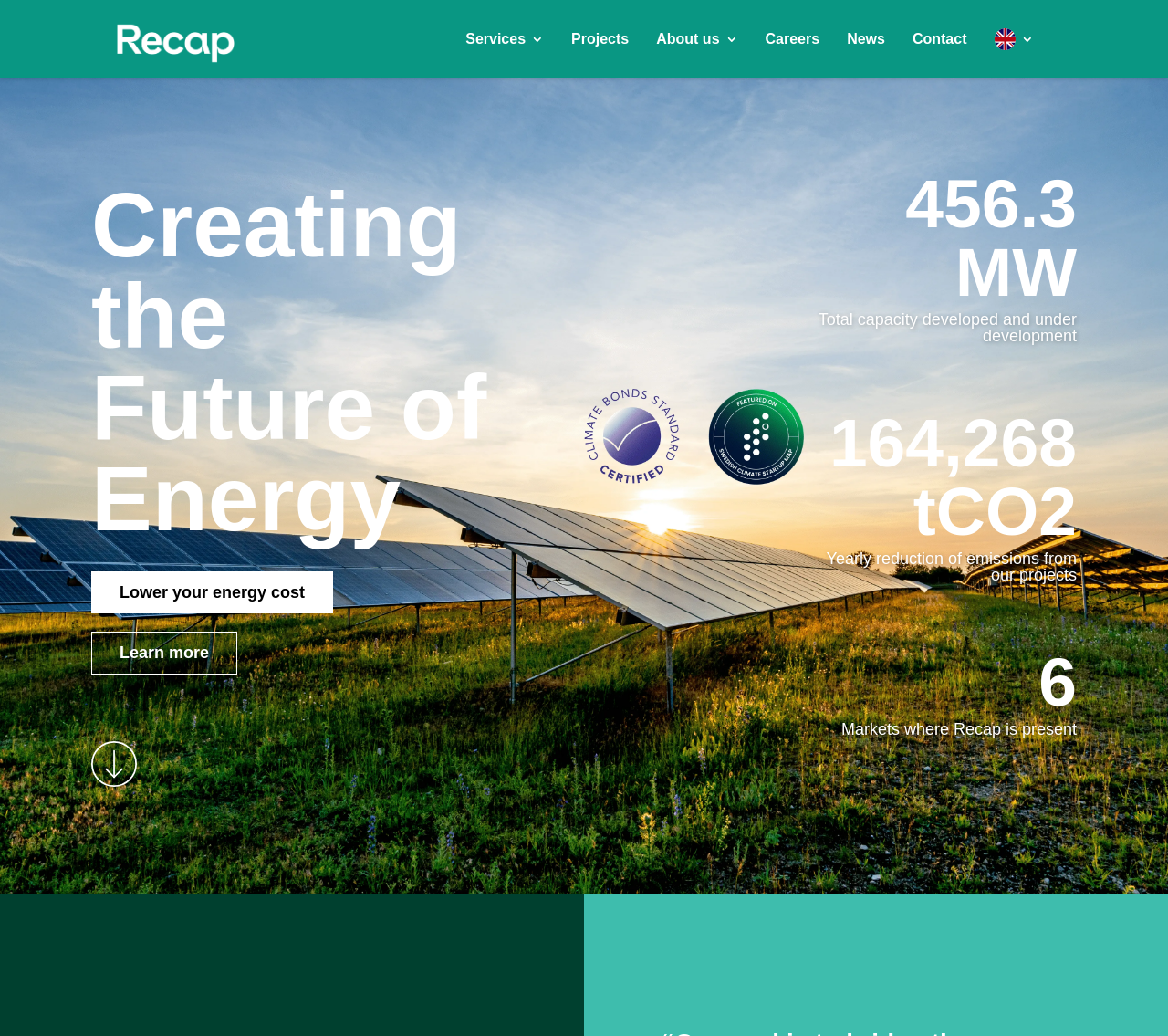What is the total capacity developed and under development?
Please use the visual content to give a single word or phrase answer.

456.3 MW